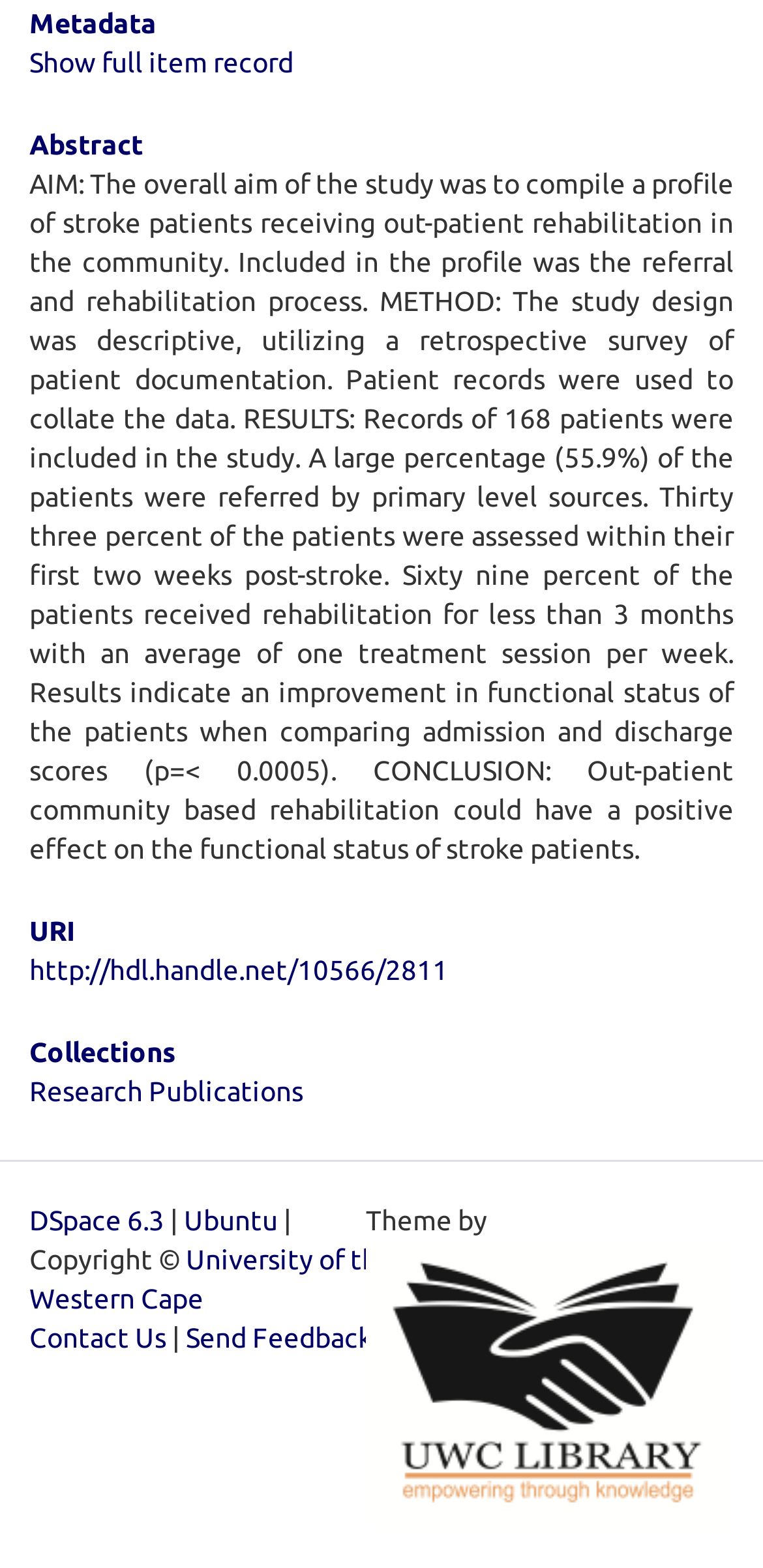Please determine the bounding box coordinates of the element to click in order to execute the following instruction: "Contact Us". The coordinates should be four float numbers between 0 and 1, specified as [left, top, right, bottom].

[0.038, 0.843, 0.218, 0.863]